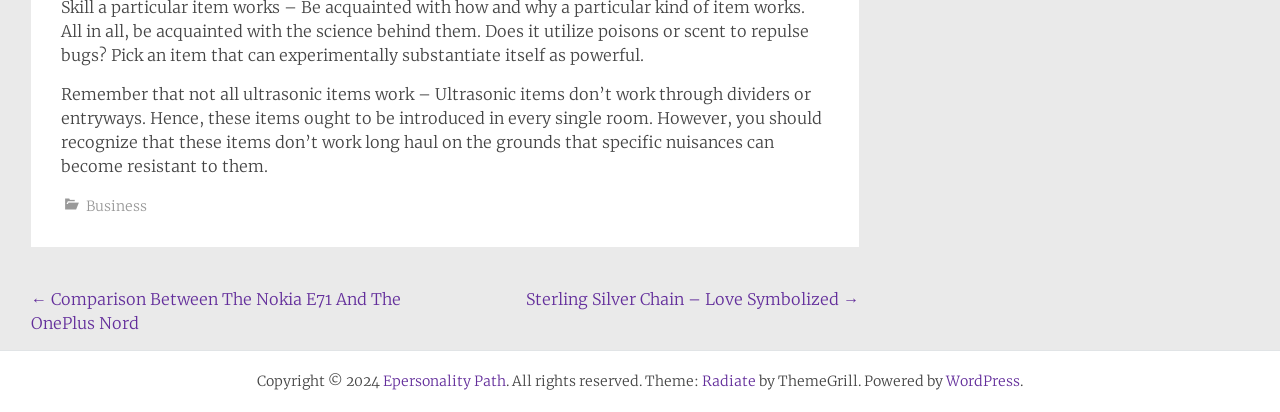Using the webpage screenshot and the element description Radiate, determine the bounding box coordinates. Specify the coordinates in the format (top-left x, top-left y, bottom-right x, bottom-right y) with values ranging from 0 to 1.

[0.548, 0.903, 0.591, 0.947]